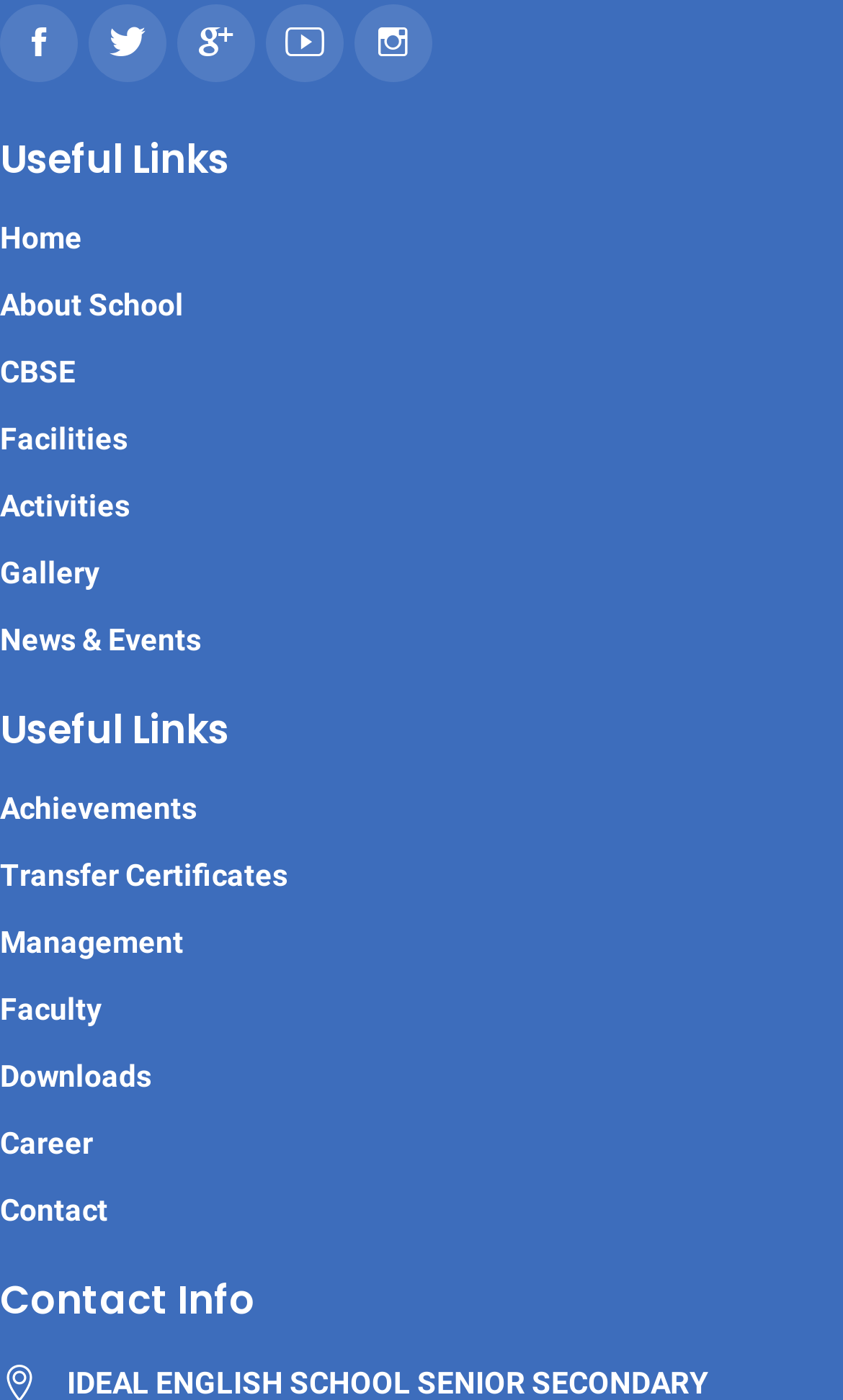What is the first link on the webpage?
Please answer the question with as much detail as possible using the screenshot.

I looked at the links on the webpage and found that the first link is 'Home'.